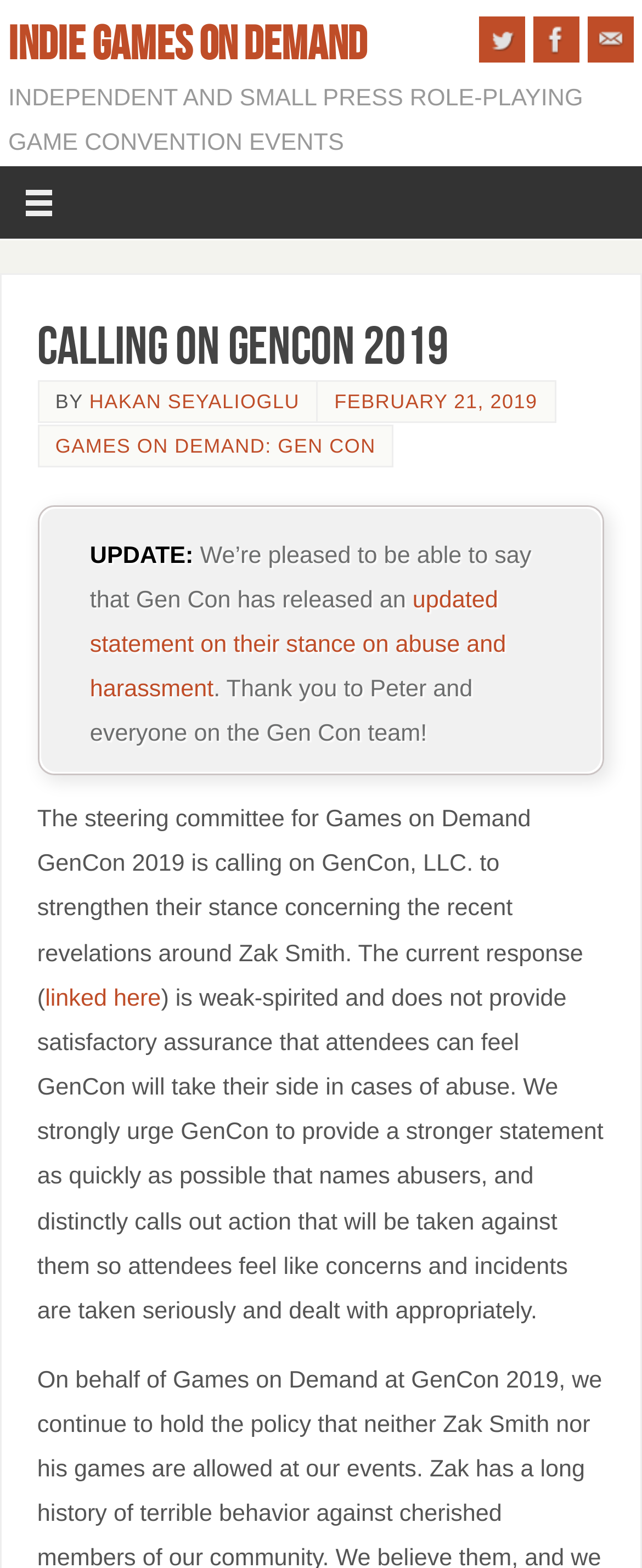Provide the bounding box coordinates for the UI element that is described by this text: "February 21, 2019". The coordinates should be in the form of four float numbers between 0 and 1: [left, top, right, bottom].

[0.521, 0.249, 0.837, 0.264]